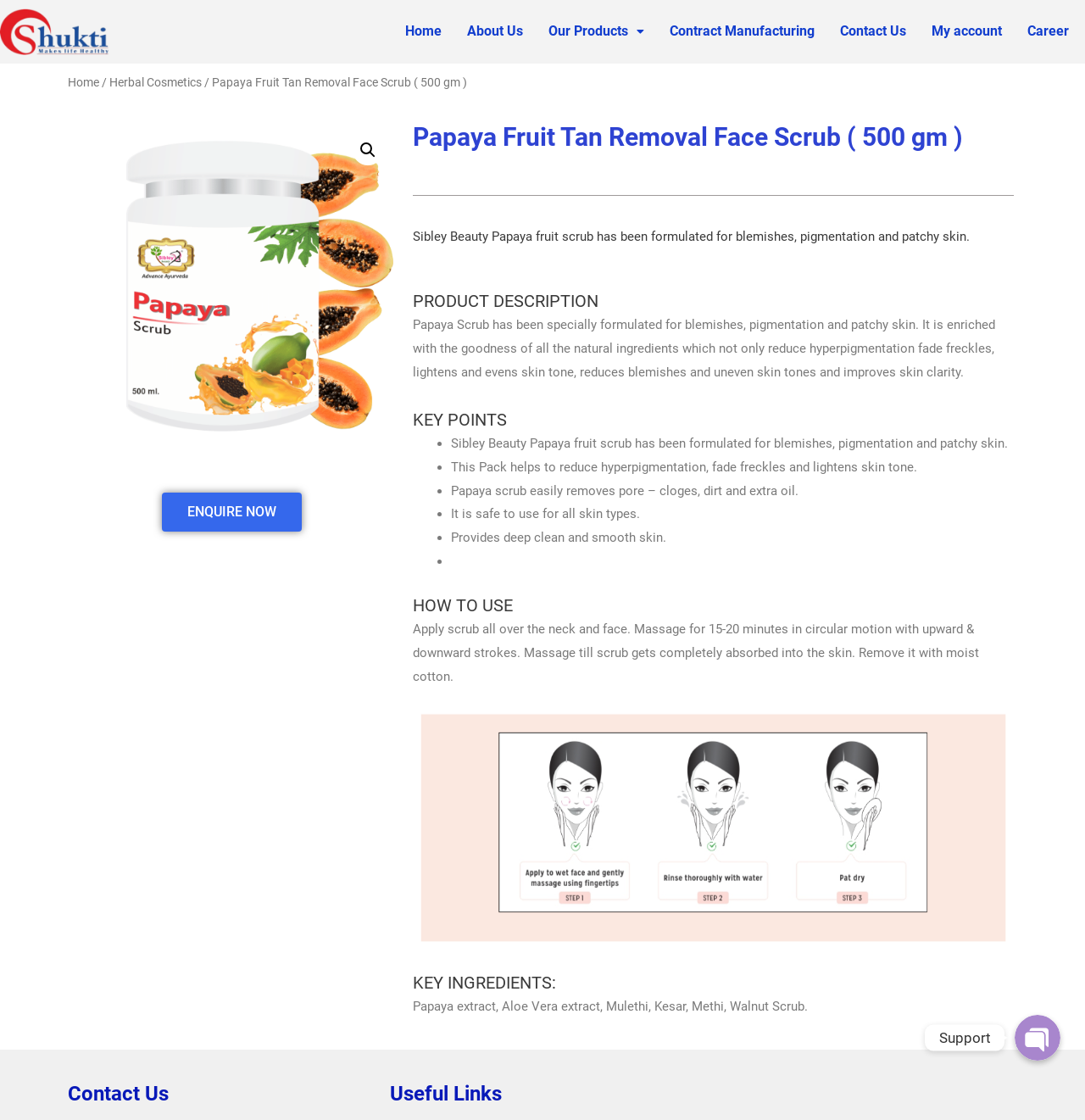Please specify the bounding box coordinates of the element that should be clicked to execute the given instruction: 'Check privacy policy'. Ensure the coordinates are four float numbers between 0 and 1, expressed as [left, top, right, bottom].

None